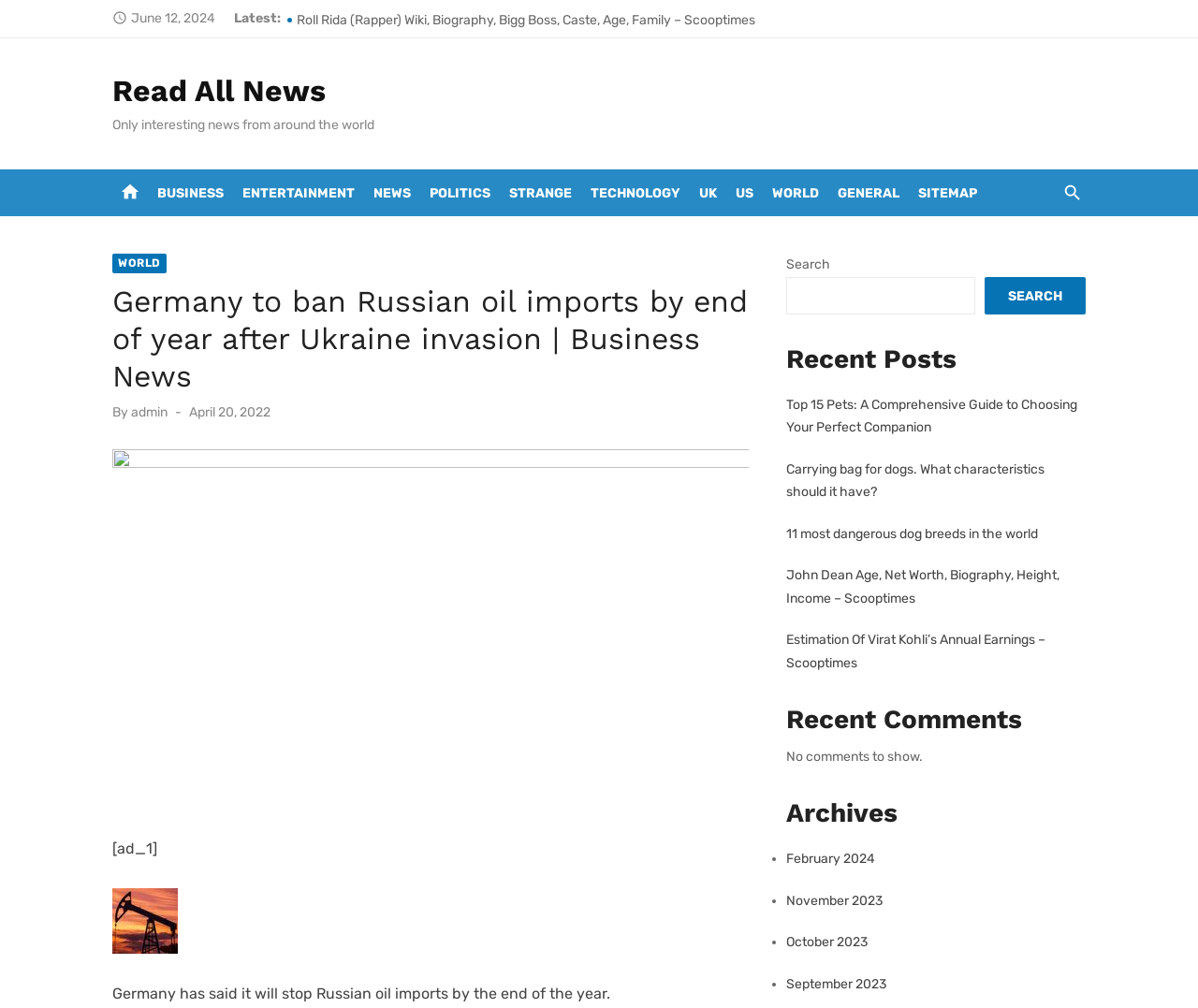Identify the bounding box coordinates of the element that should be clicked to fulfill this task: "Read about Germany banning Russian oil imports". The coordinates should be provided as four float numbers between 0 and 1, i.e., [left, top, right, bottom].

[0.094, 0.28, 0.625, 0.391]